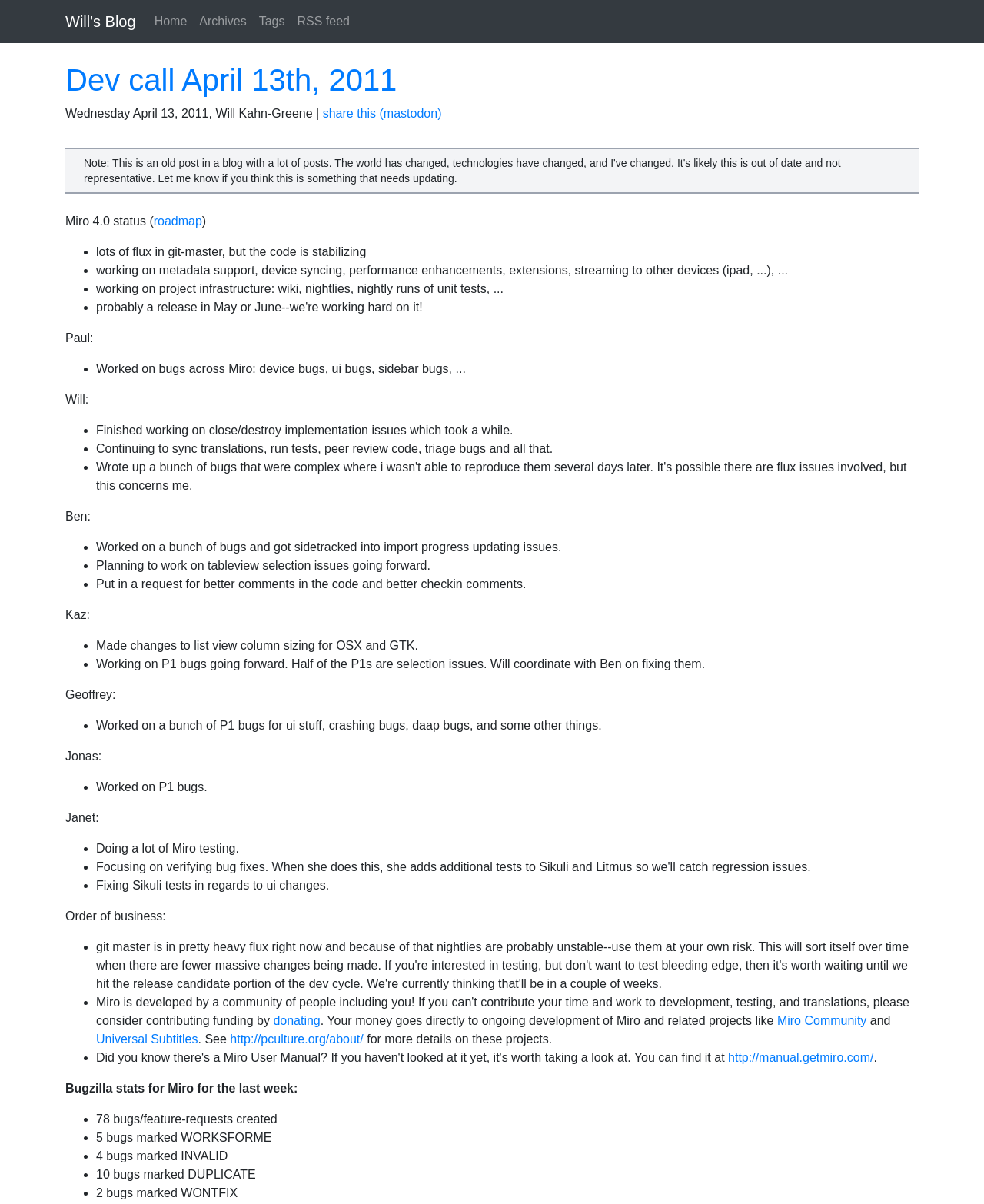Generate a thorough explanation of the webpage's elements.

This webpage appears to be a blog post or a meeting summary from Will's Blog, dated April 13th, 2011. At the top, there are links to navigate to other sections of the blog, including "Home", "Archives", "Tags", and "RSS feed". 

Below the title, there is a heading that reads "Dev call April 13th, 2011" followed by a link to the same title, a timestamp indicating the post was made on Wednesday, April 13, 2011, and the author's name, Will Kahn-Greene, with a link to share the post on Mastodon.

The main content of the page is a status update on Miro 4.0, which is divided into sections based on contributors' names, including Paul, Will, Ben, Kaz, Geoffrey, Jonas, and Janet. Each section lists the tasks or bugs they have been working on, preceded by a bullet point. The tasks are related to Miro development, such as metadata support, device syncing, performance enhancements, and bug fixes.

At the bottom of the page, there is a section titled "Order of business" with links to donate to Miro and related projects, followed by a section with links to Universal Subtitles and the Miro Community. There is also a link to the Miro manual and a section displaying Bugzilla stats for Miro, including the number of bugs and feature requests created, marked as WORKSFORME, INVALID, DUPLICATE, or WONTFIX.